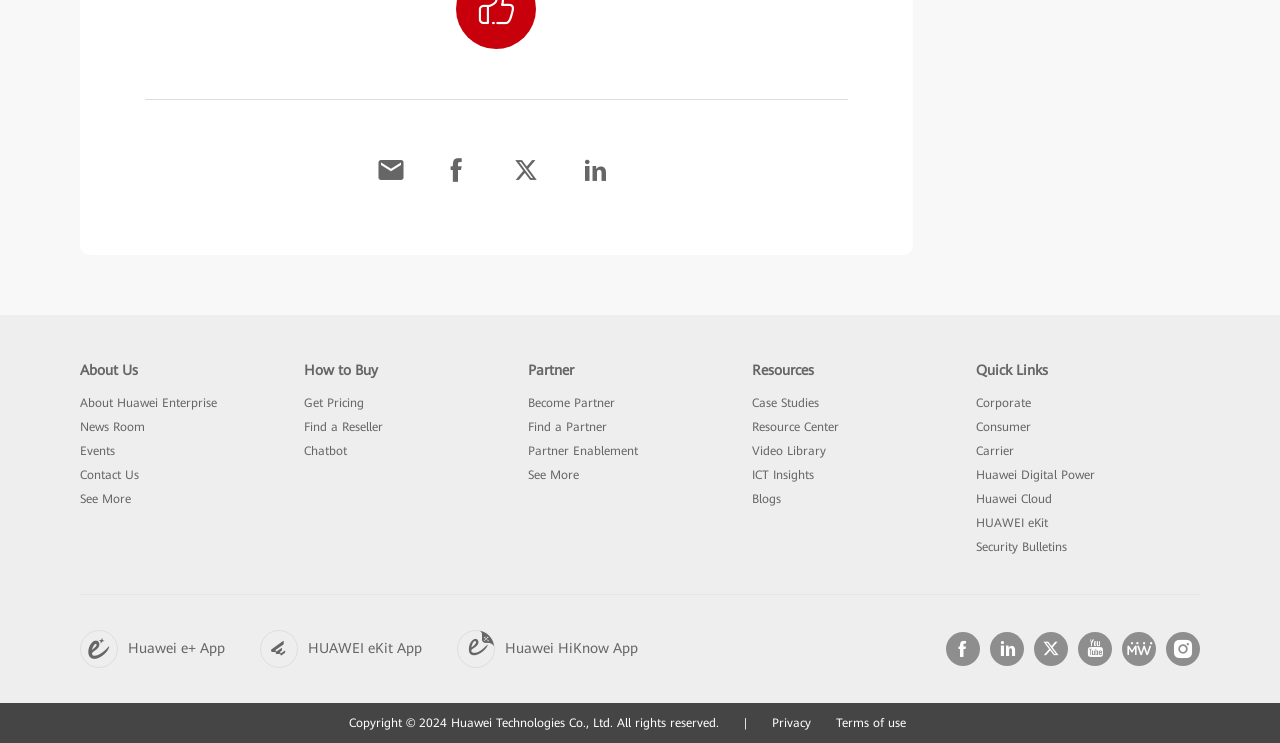What is the last link in the 'Resources' section?
Please provide a single word or phrase as your answer based on the image.

Blogs